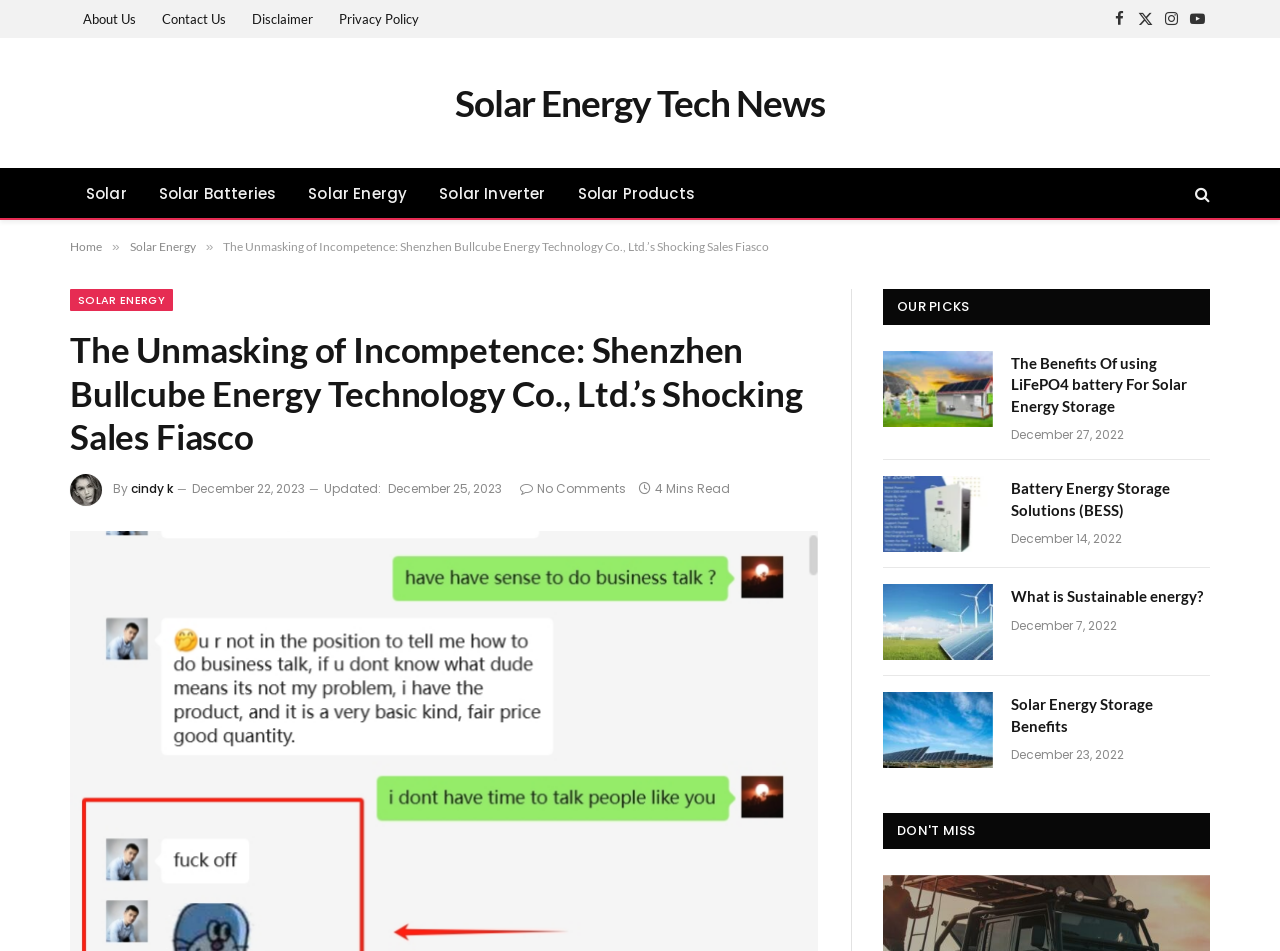How many articles are there in the 'OUR PICKS' section?
Please answer the question with as much detail and depth as you can.

I counted the articles in the 'OUR PICKS' section, which are 'The Benefits Of using LiFePO4 battery For Solar Energy Storage', 'Battery Energy Storage Solutions (BESS)', 'What is Sustainable energy?', and 'Solar Energy Storage Benefits', so there are 4 articles.